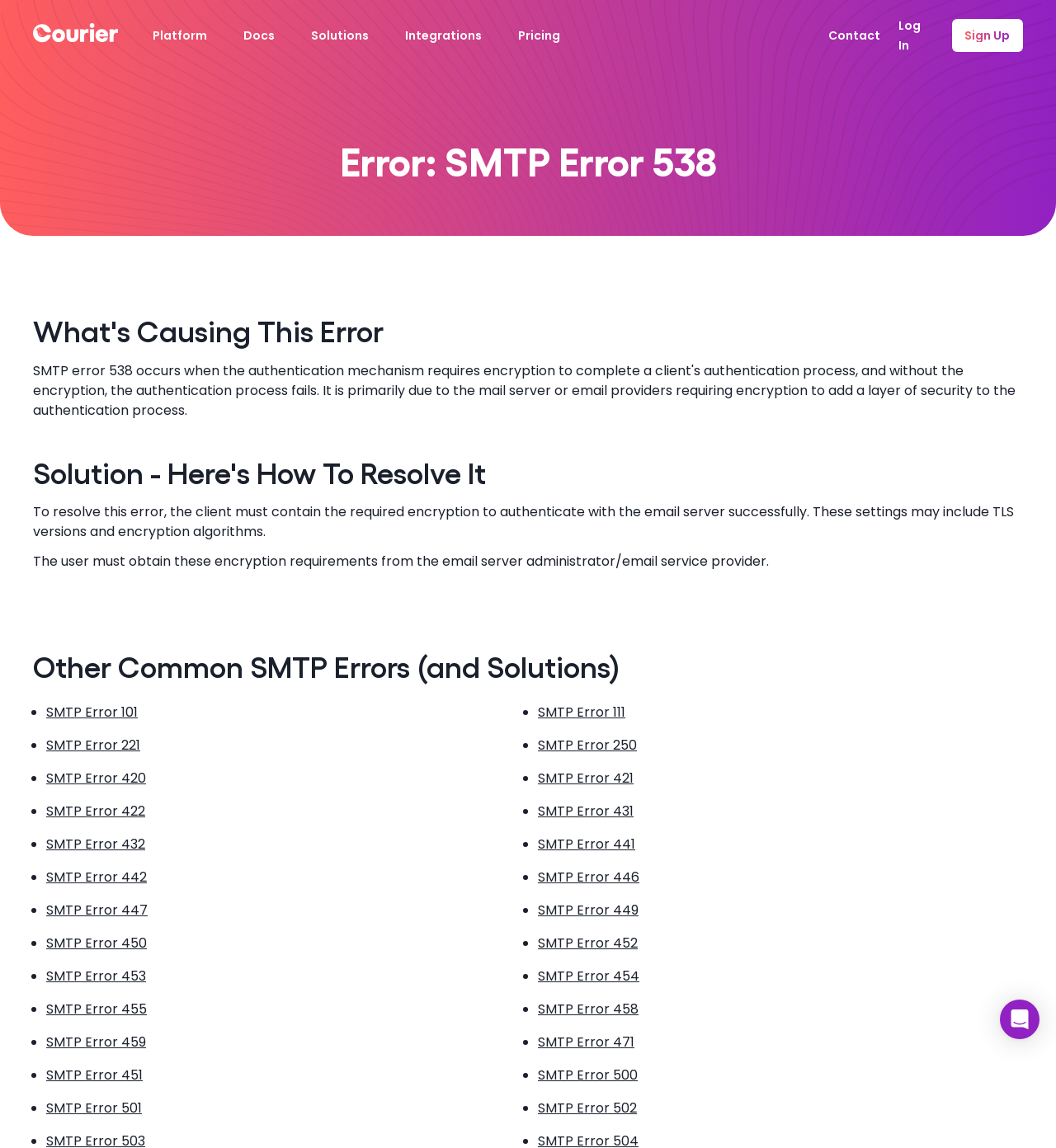How many other SMTP errors are listed on this webpage?
Provide a one-word or short-phrase answer based on the image.

24